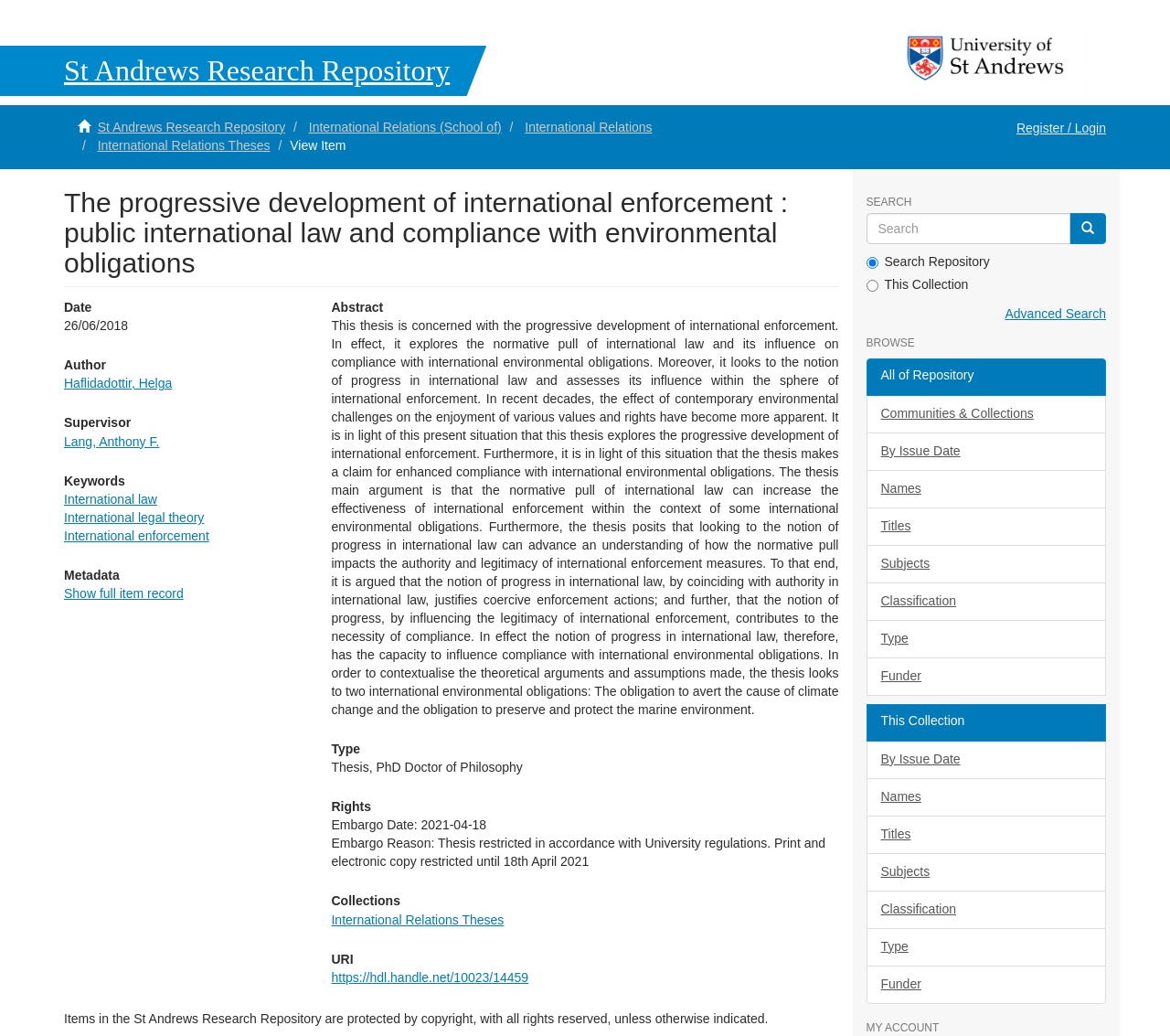Indicate the bounding box coordinates of the clickable region to achieve the following instruction: "Register or login."

[0.857, 0.101, 0.957, 0.145]